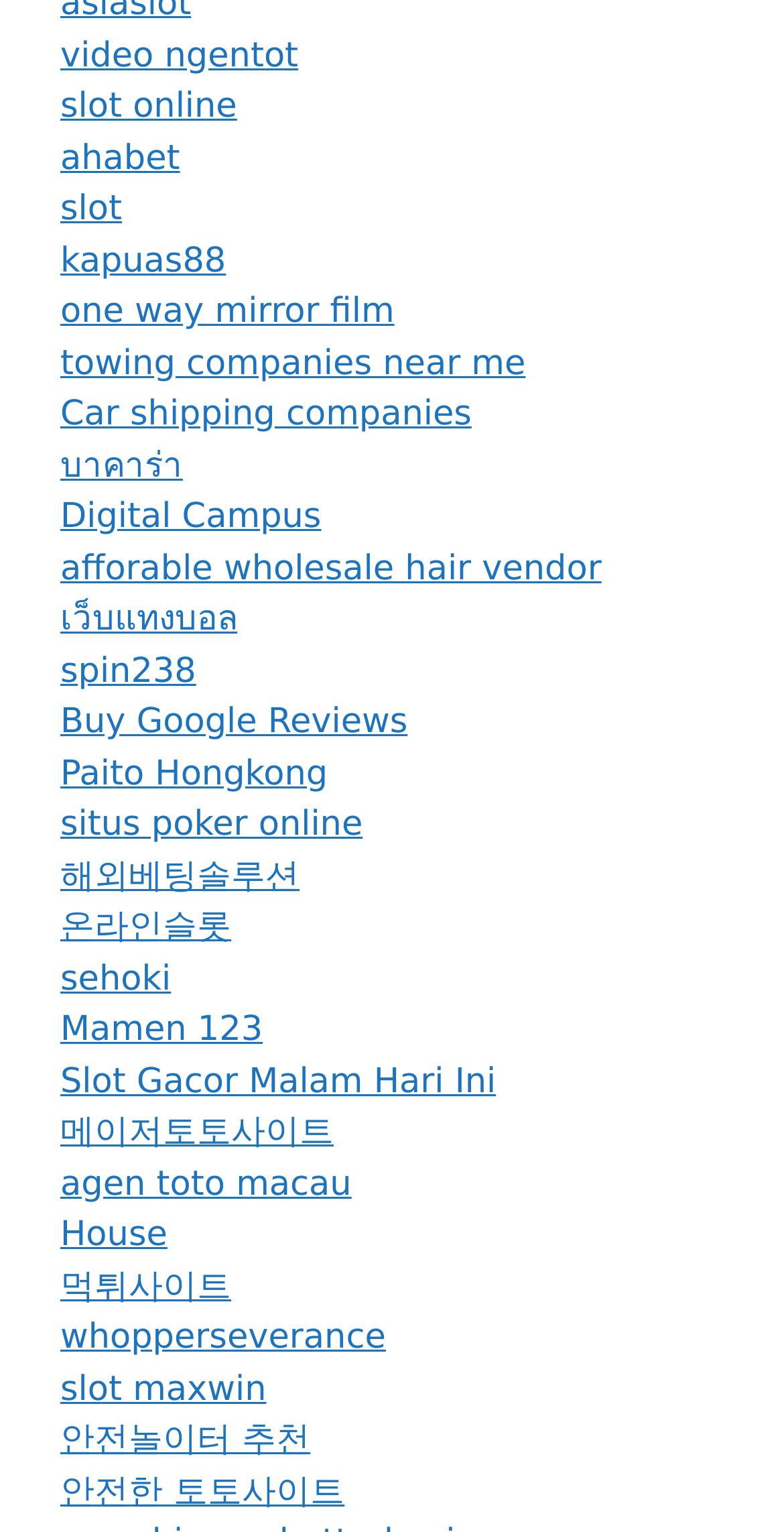Reply to the question with a single word or phrase:
What is the first link on the webpage?

video ngentot